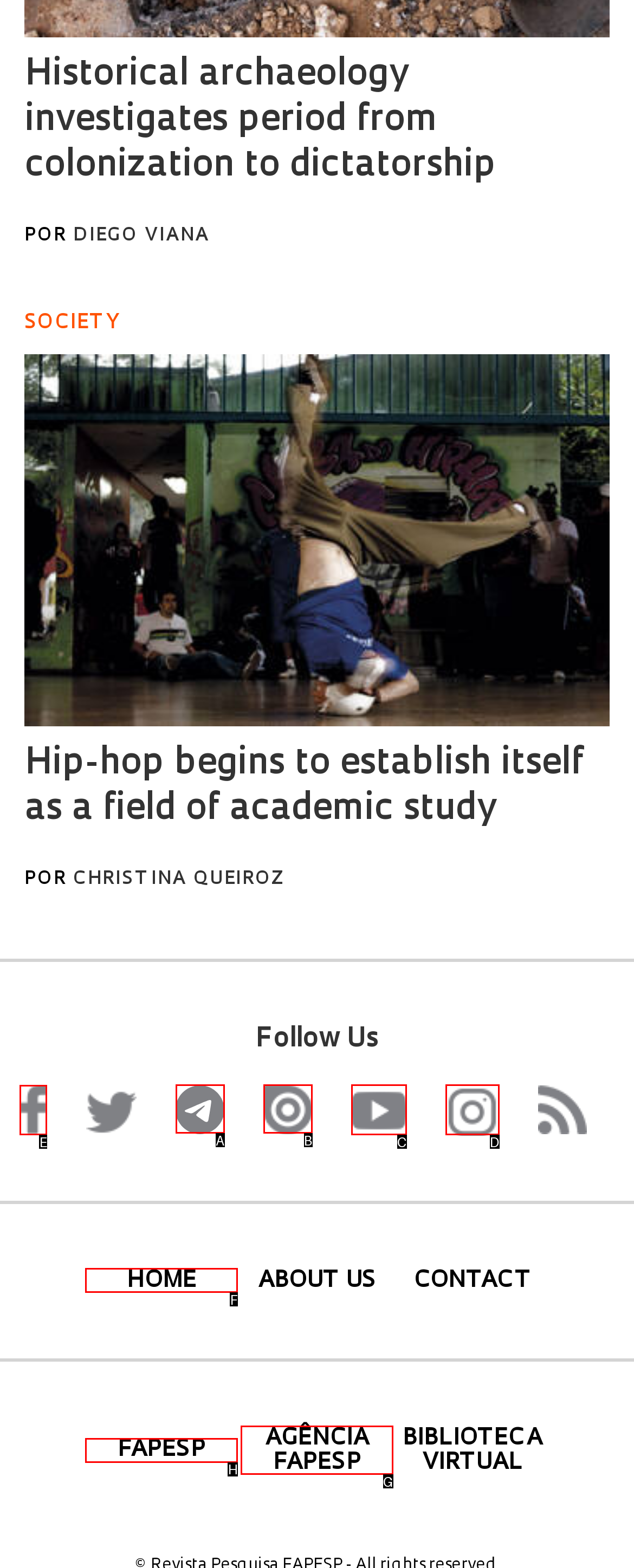Tell me the letter of the UI element to click in order to accomplish the following task: Follow us on Facebook
Answer with the letter of the chosen option from the given choices directly.

E